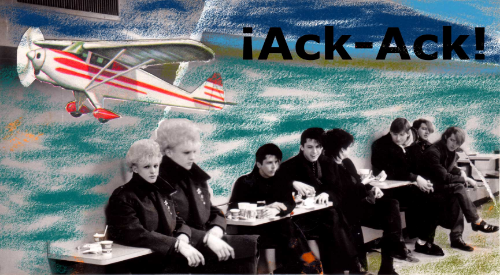Please look at the image and answer the question with a detailed explanation: What is flying above the group of people?

The image features a vintage airplane soaring above the group of individuals seated at tables, which adds a sense of nostalgia and dynamism to the scene, and creates an interesting juxtaposition with the modern, stylishly dressed people.